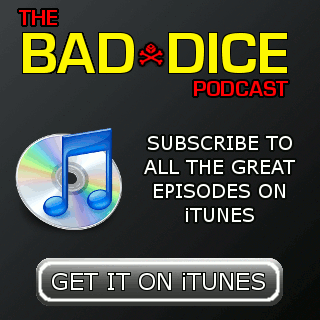Respond with a single word or phrase for the following question: 
What is the logo above the text?

iTunes logo